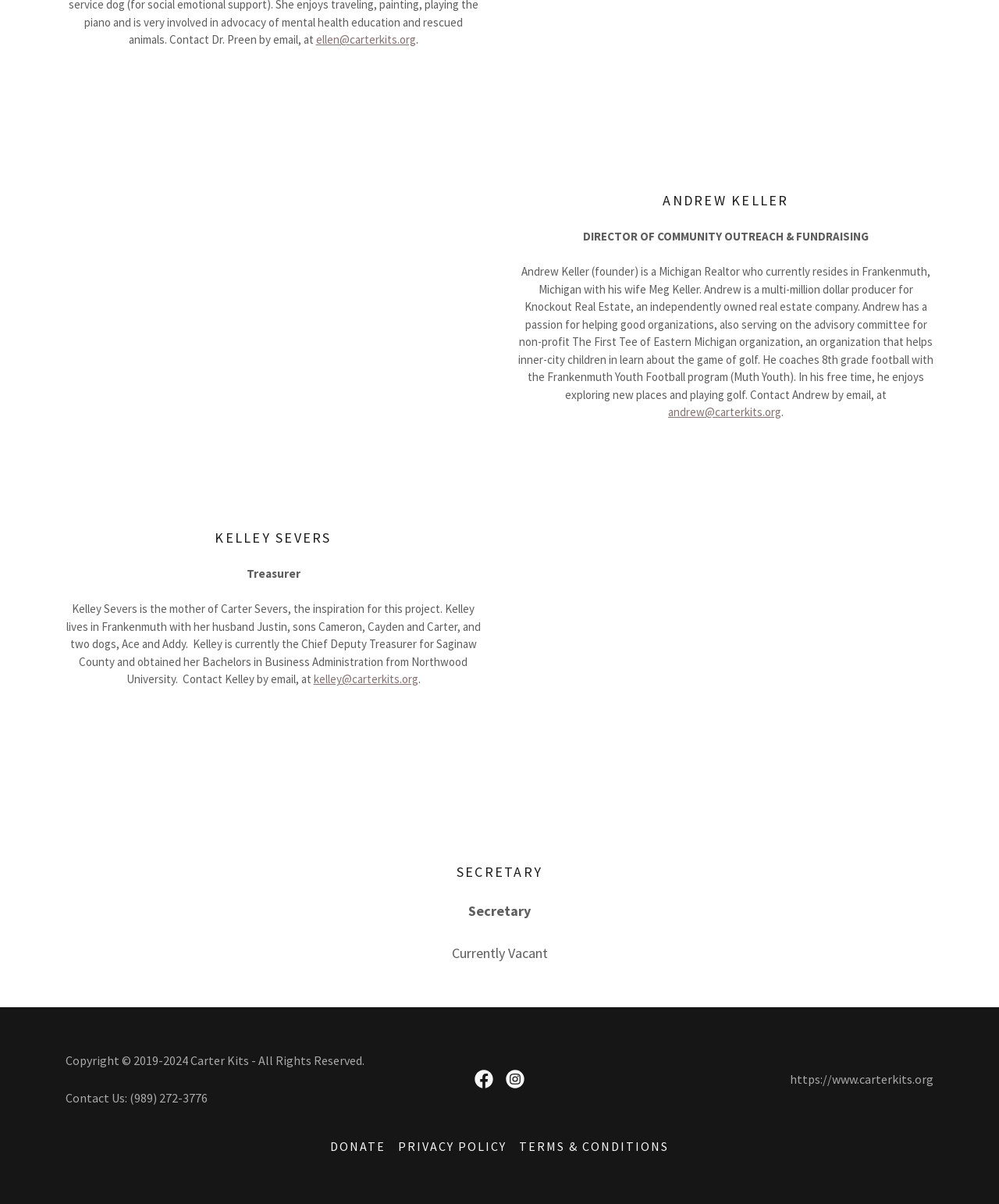Provide the bounding box coordinates for the UI element that is described by this text: "Contact Us". The coordinates should be in the form of four float numbers between 0 and 1: [left, top, right, bottom].

None